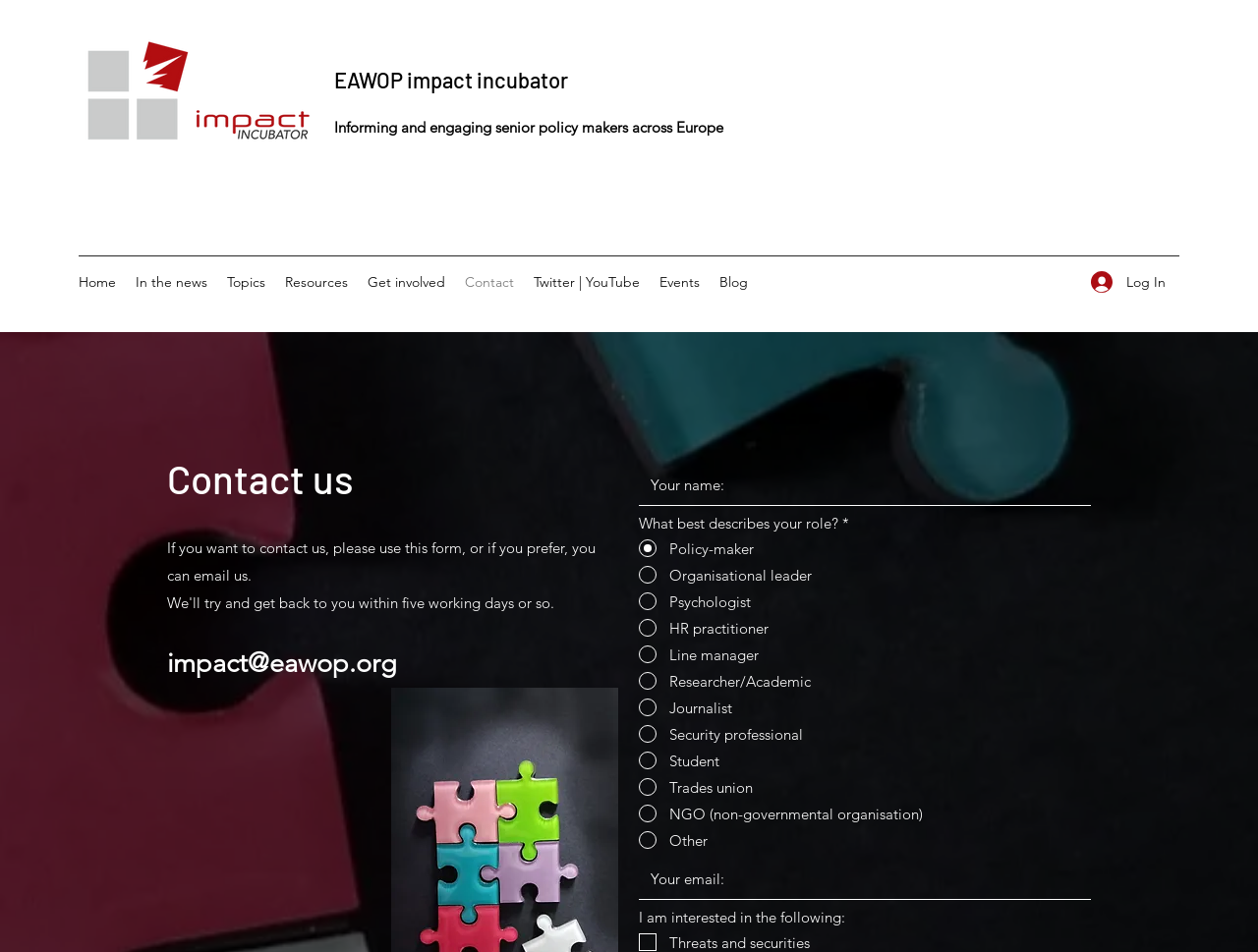What is the logo of EAWOPii?
Provide a thorough and detailed answer to the question.

The logo of EAWOPii is located at the top left corner of the webpage, and it is an image with a bounding box of [0.062, 0.033, 0.259, 0.161].